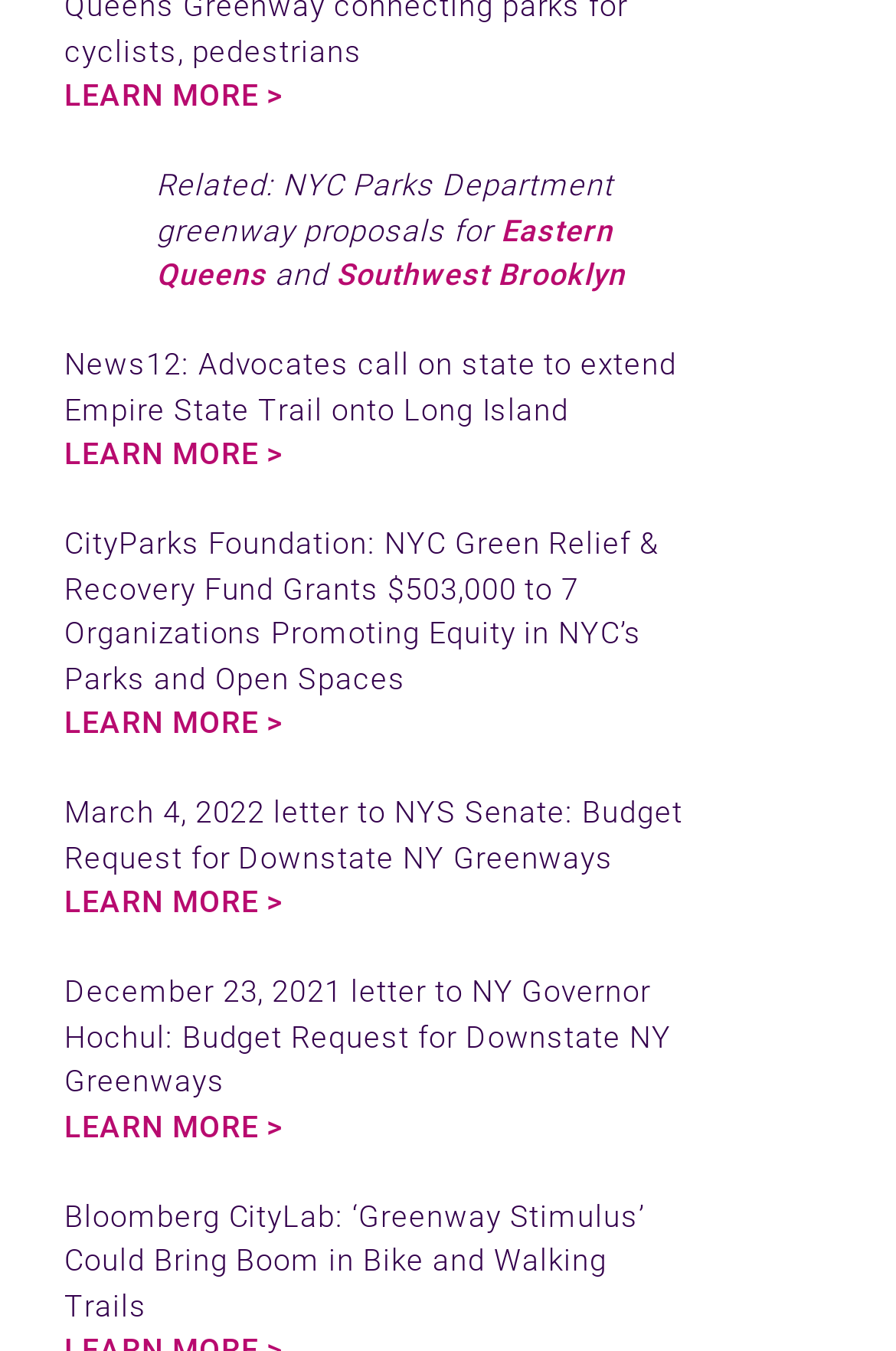Specify the bounding box coordinates for the region that must be clicked to perform the given instruction: "Read Bloomberg CityLab article".

[0.072, 0.887, 0.72, 0.979]